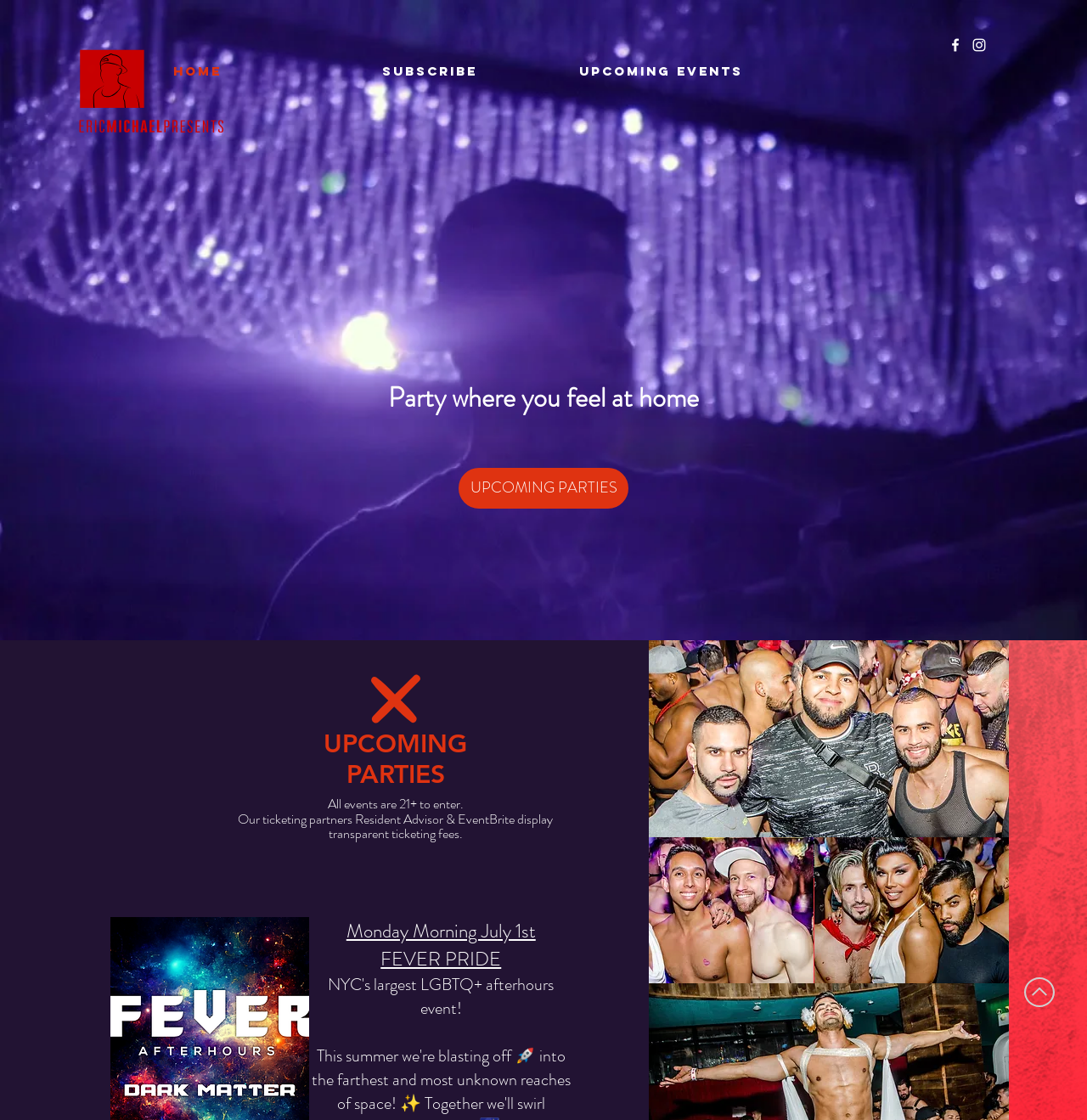Locate the bounding box coordinates of the element I should click to achieve the following instruction: "Click on Facebook link".

[0.871, 0.033, 0.887, 0.048]